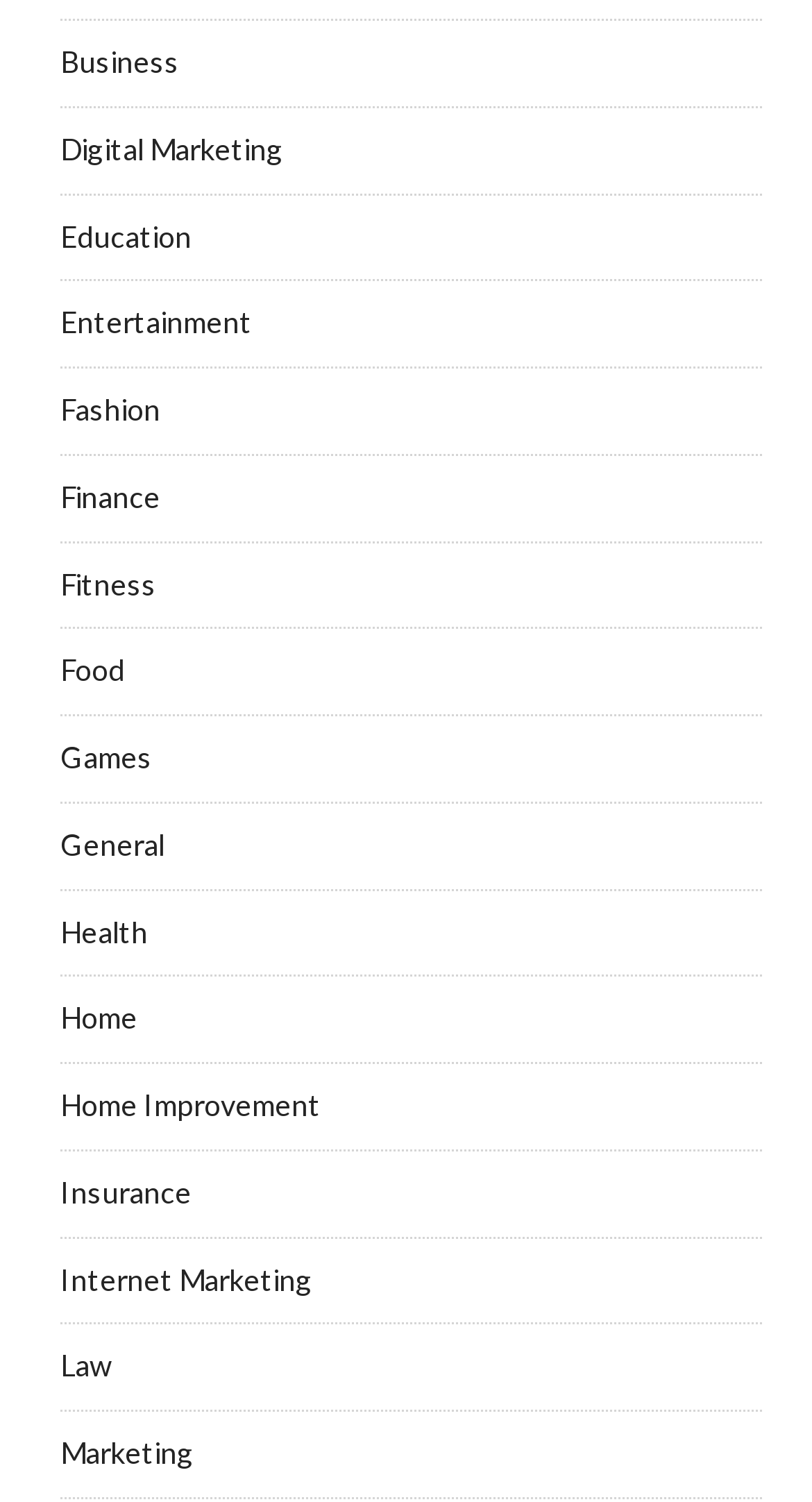What is the last category listed?
Please utilize the information in the image to give a detailed response to the question.

I looked at the list of categories and found that the last one listed is 'Marketing', which is located at the bottom of the list.